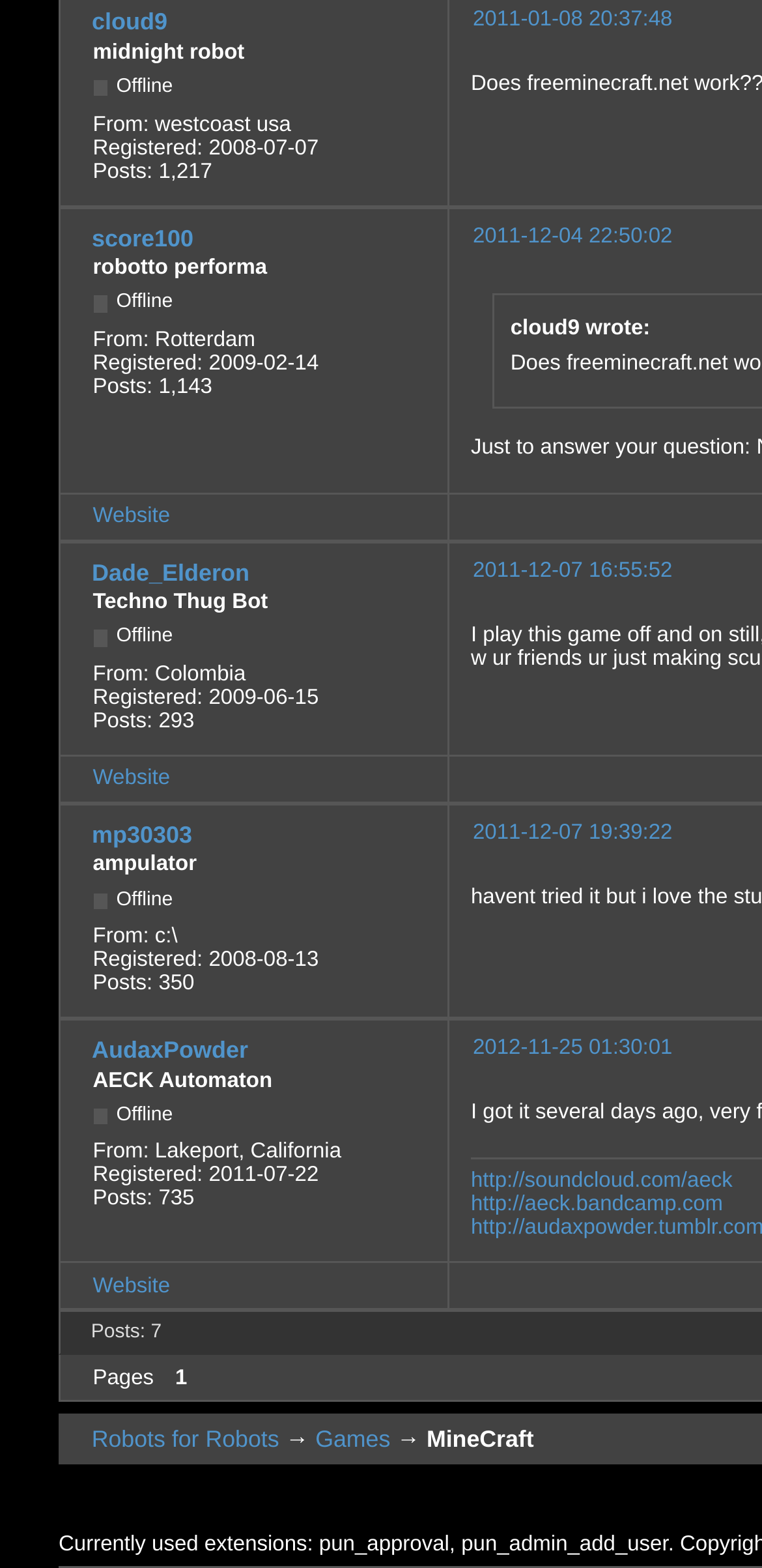Please find the bounding box coordinates of the element that you should click to achieve the following instruction: "check posts of midnight robot". The coordinates should be presented as four float numbers between 0 and 1: [left, top, right, bottom].

[0.122, 0.026, 0.321, 0.041]